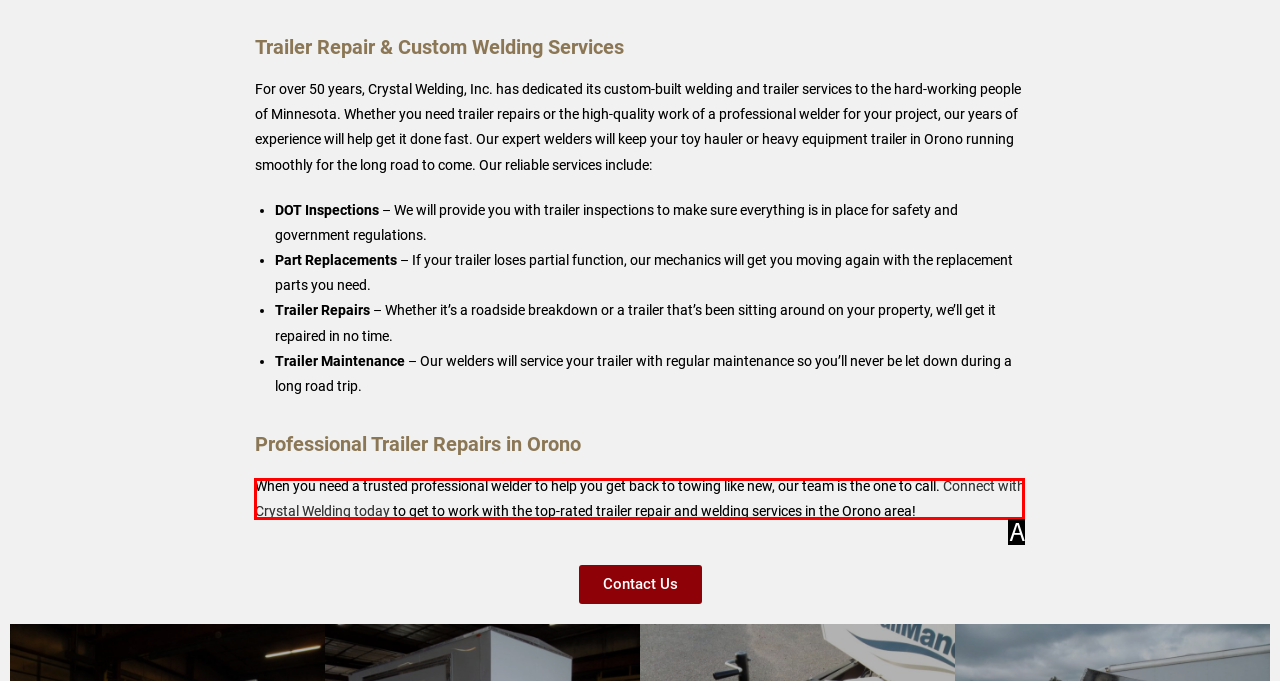Using the given description: Connect with Crystal Welding today, identify the HTML element that corresponds best. Answer with the letter of the correct option from the available choices.

A